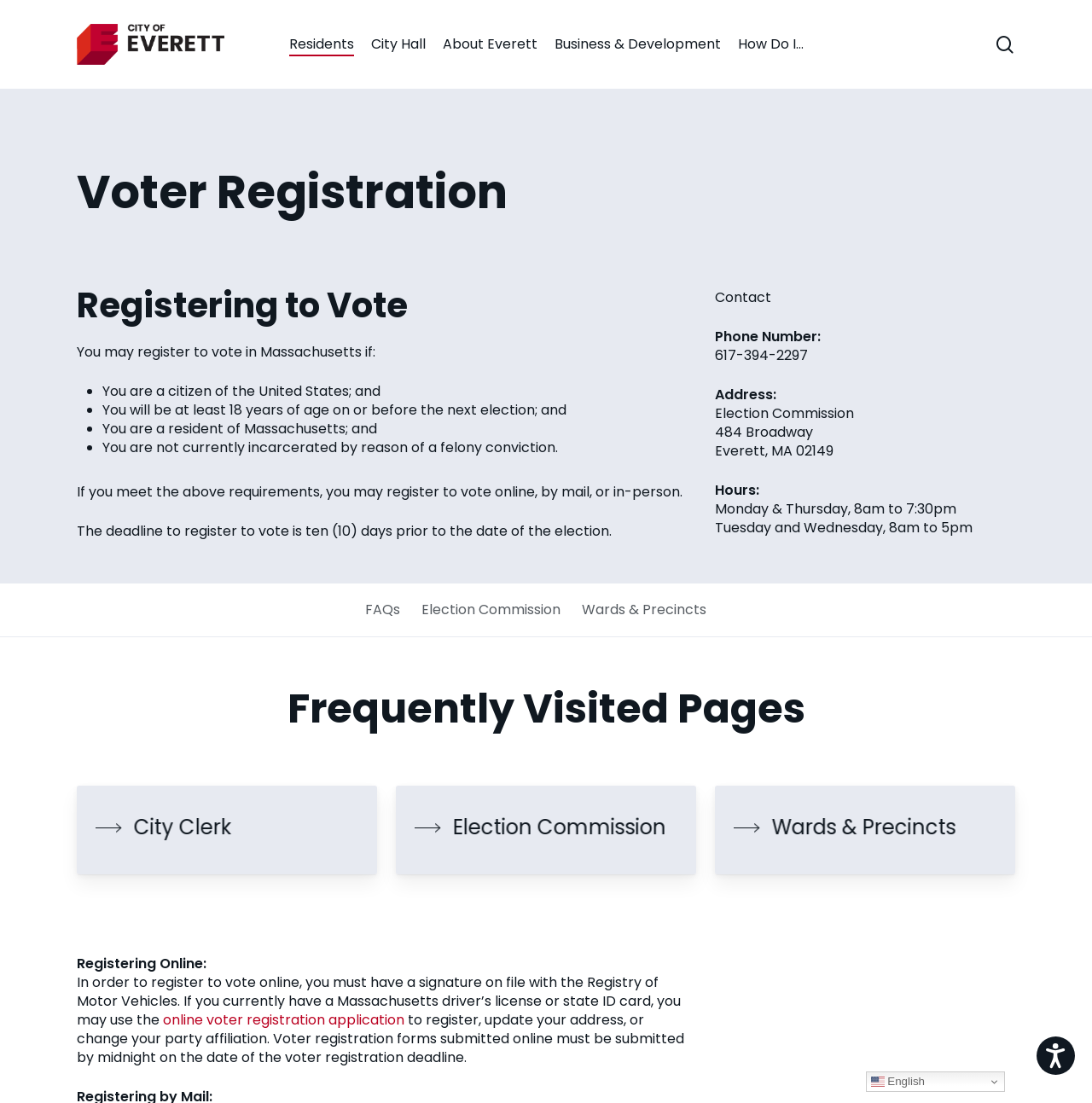How can I register to vote online?
Please answer the question with a detailed response using the information from the screenshot.

The webpage states that to register to vote online, one must have a signature on file with the Registry of Motor Vehicles. If one has a Massachusetts driver's license or state ID card, they can use the online voter registration application to register, update their address, or change their party affiliation.